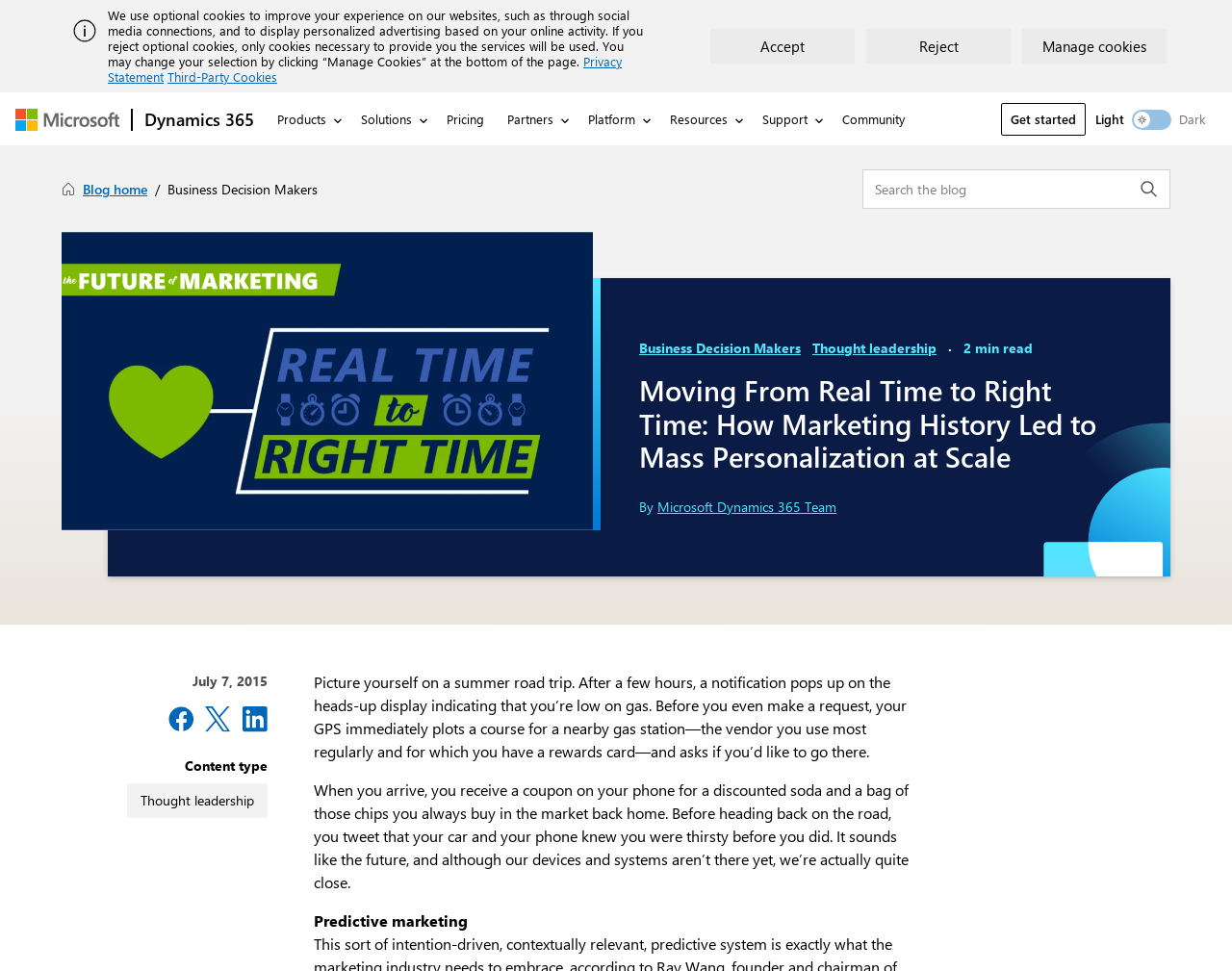Please determine the bounding box coordinates of the element to click in order to execute the following instruction: "Search the site". The coordinates should be four float numbers between 0 and 1, specified as [left, top, right, bottom].

[0.701, 0.175, 0.916, 0.214]